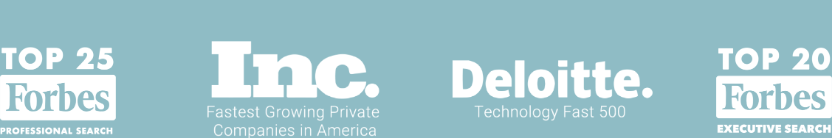How many recognitions are featured in the image?
Use the image to give a comprehensive and detailed response to the question.

The image includes recognition from Forbes, Inc., Deloitte, and another mention of 'TOP 20' by Forbes, which makes a total of 4 recognitions.